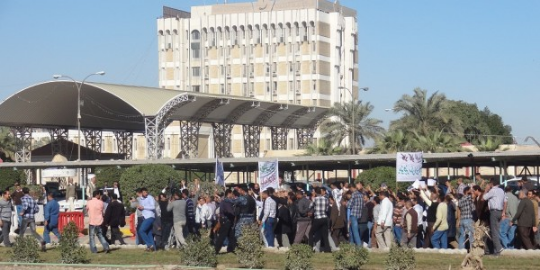Generate an elaborate caption for the image.

On February 13, 2013, a significant protest took place outside the headquarters of Iraq’s state-run South Oil Company (SOC). The image captures a large group of oil workers marching, with a backdrop of the company's imposing building. Demonstrators are visibly united, calling for change, amid a landscape filled with palms and neatly trimmed bushes. Signs can be seen raised, likely representing their demands and grievances about labor rights and company management. This event highlights the ongoing struggle for worker rights in Iraq's oil sector, underscoring the tension between laborers and management during a crucial time in the industry.